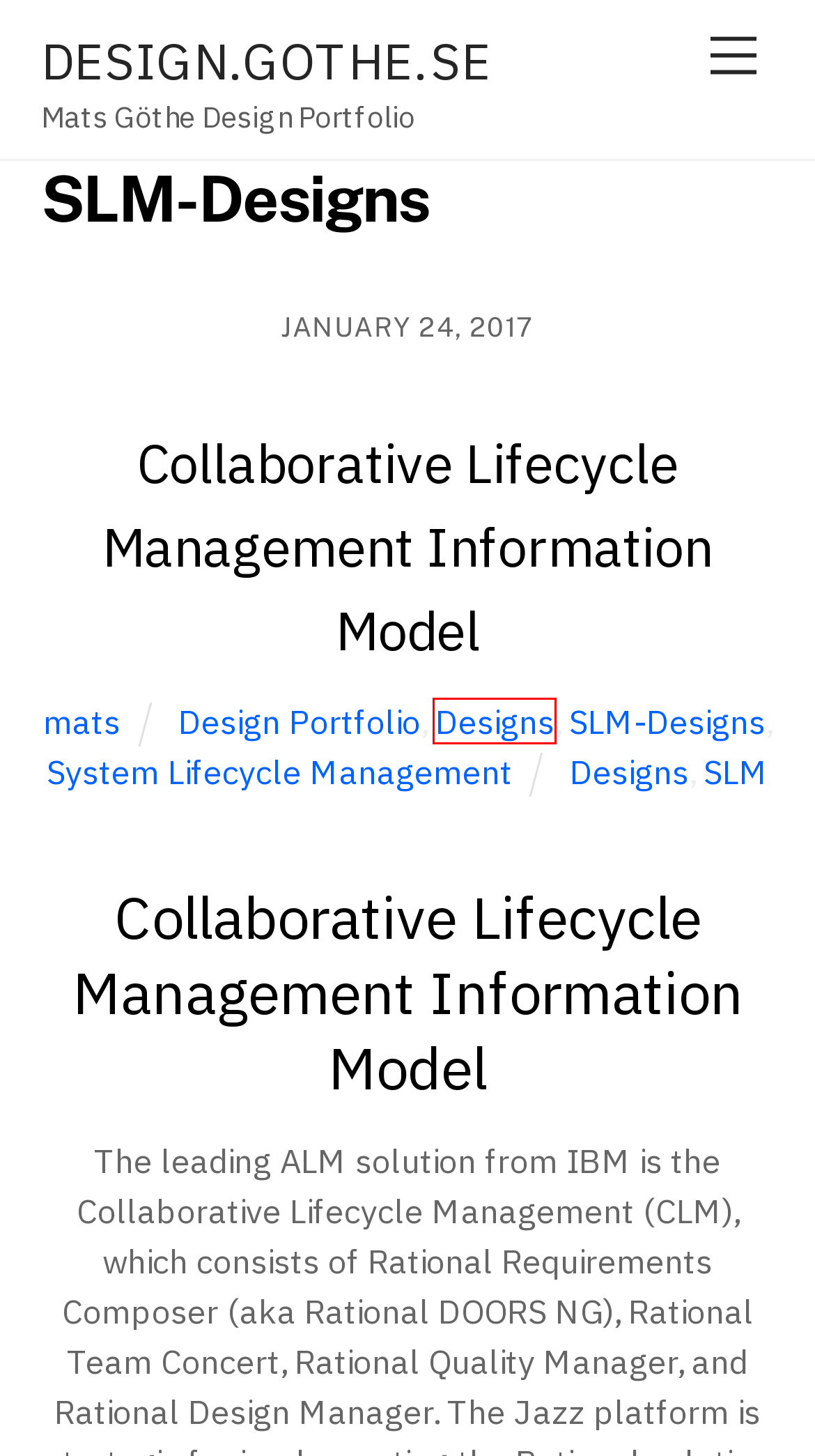Examine the screenshot of the webpage, noting the red bounding box around a UI element. Pick the webpage description that best matches the new page after the element in the red bounding box is clicked. Here are the candidates:
A. Designs – DESIGN.GOTHE.SE
B. Design Portfolio – DESIGN.GOTHE.SE
C. mats – DESIGN.GOTHE.SE
D. System Lifecycle Management – DESIGN.GOTHE.SE
E. Collaborative Lifecycle Management Information Model – DESIGN.GOTHE.SE
F. IoT Solutions | IBM
G. SLM – DESIGN.GOTHE.SE
H. DESIGN.GOTHE.SE   – Mats Göthe Design Portfolio

A